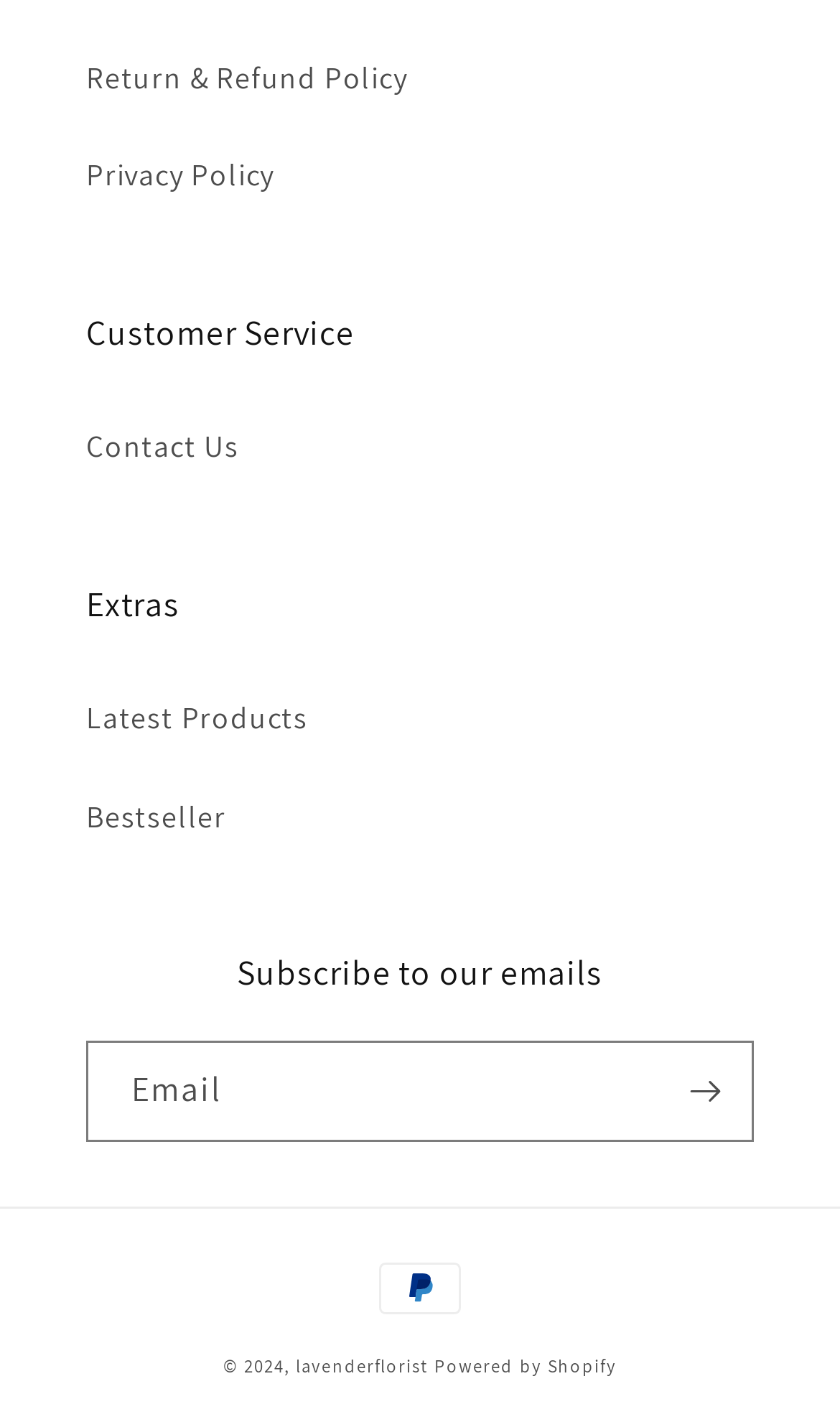Based on the element description, predict the bounding box coordinates (top-left x, top-left y, bottom-right x, bottom-right y) for the UI element in the screenshot: Privacy Policy

[0.103, 0.09, 0.897, 0.159]